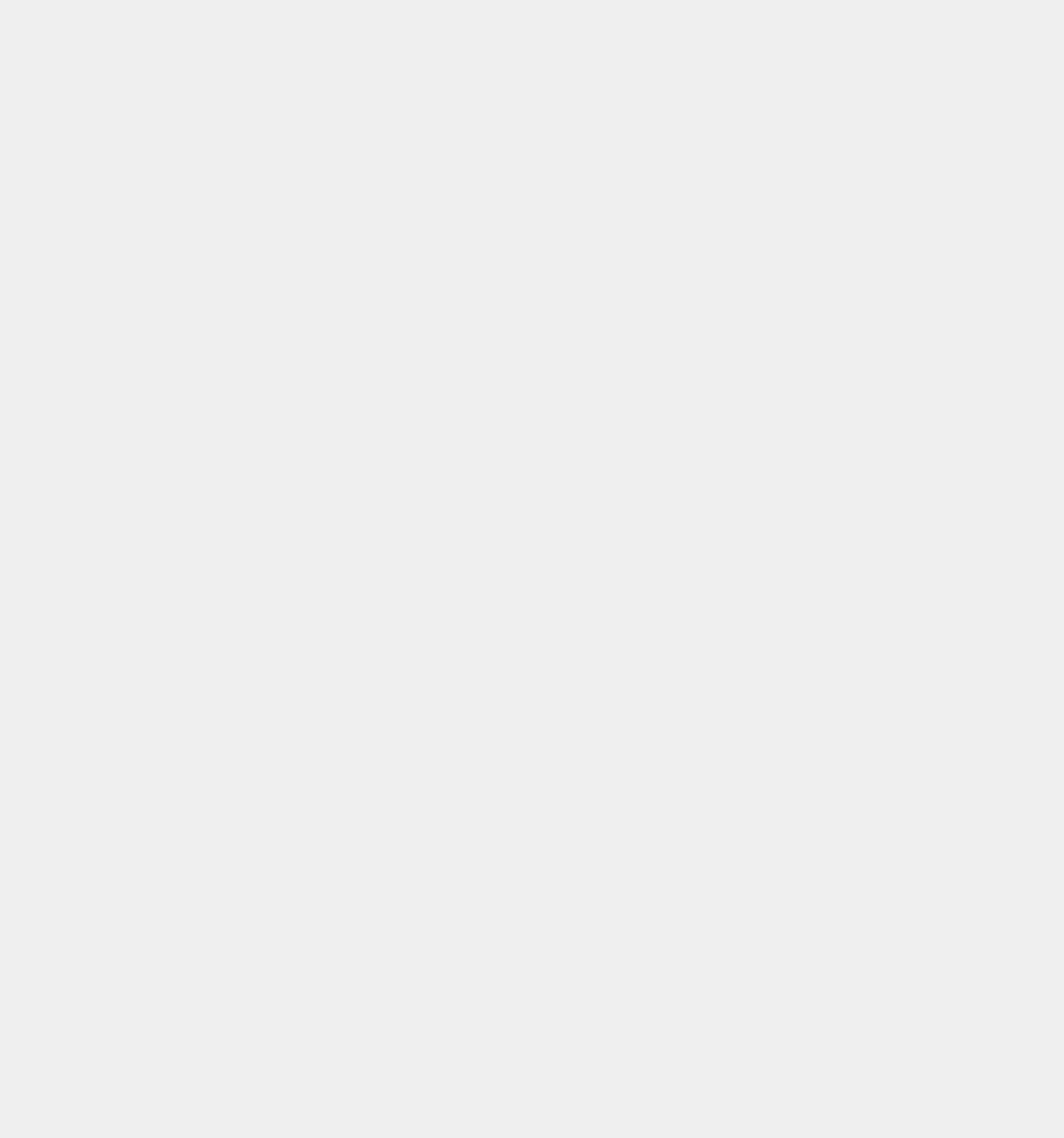Analyze the image and provide a detailed answer to the question: How many flavors are described on the webpage?

I found the flavor descriptions by looking at the heading elements with OCR text '1. STRAWBERRY BANANA' and '2. MANGO PINEAPPLE' at coordinates [0.117, 0.839, 0.883, 0.863] and [0.117, 0.926, 0.883, 0.949] respectively. This suggests that there are at least 2 flavors described on the webpage.